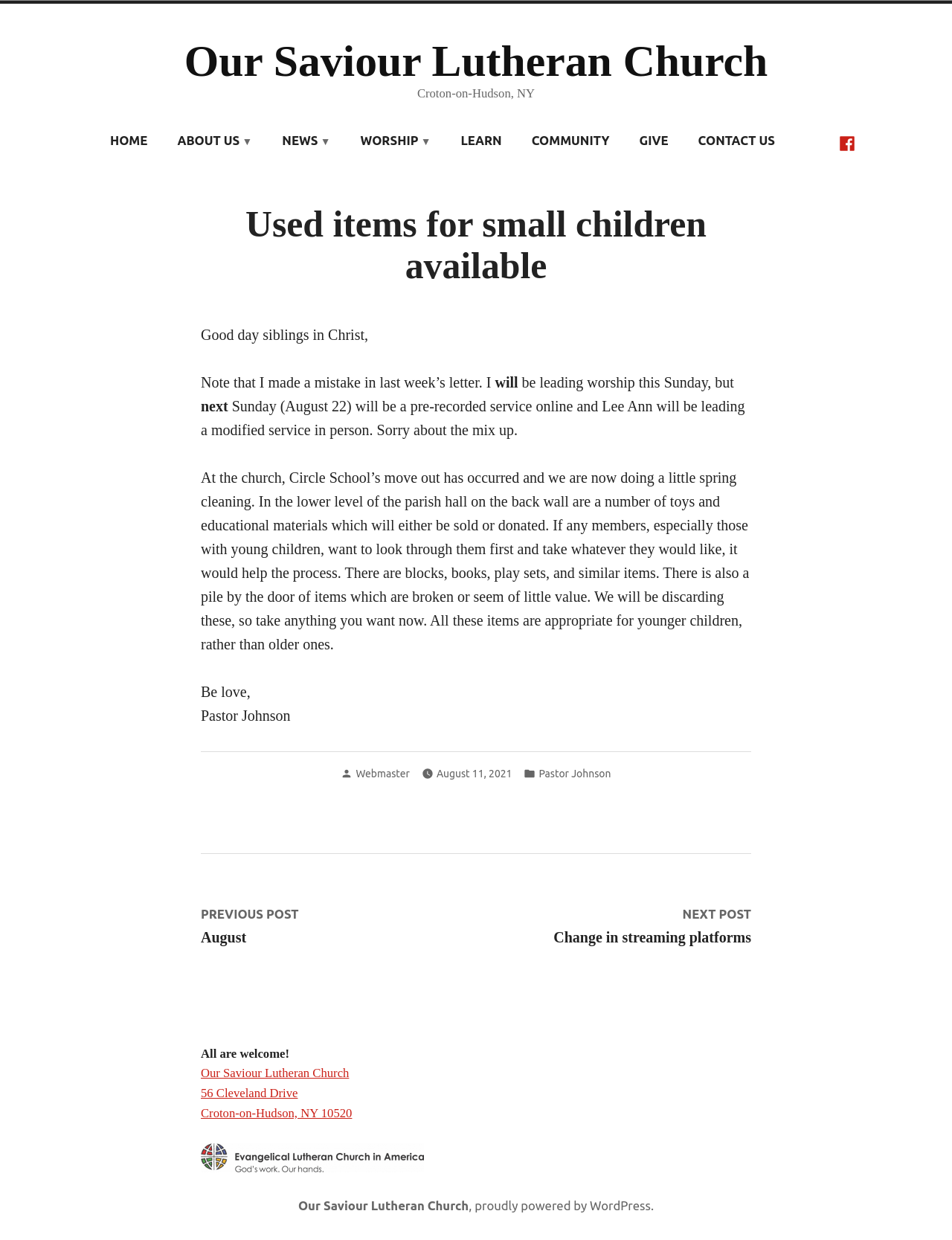Find the bounding box coordinates of the area that needs to be clicked in order to achieve the following instruction: "Read the previous post". The coordinates should be specified as four float numbers between 0 and 1, i.e., [left, top, right, bottom].

[0.211, 0.73, 0.314, 0.762]